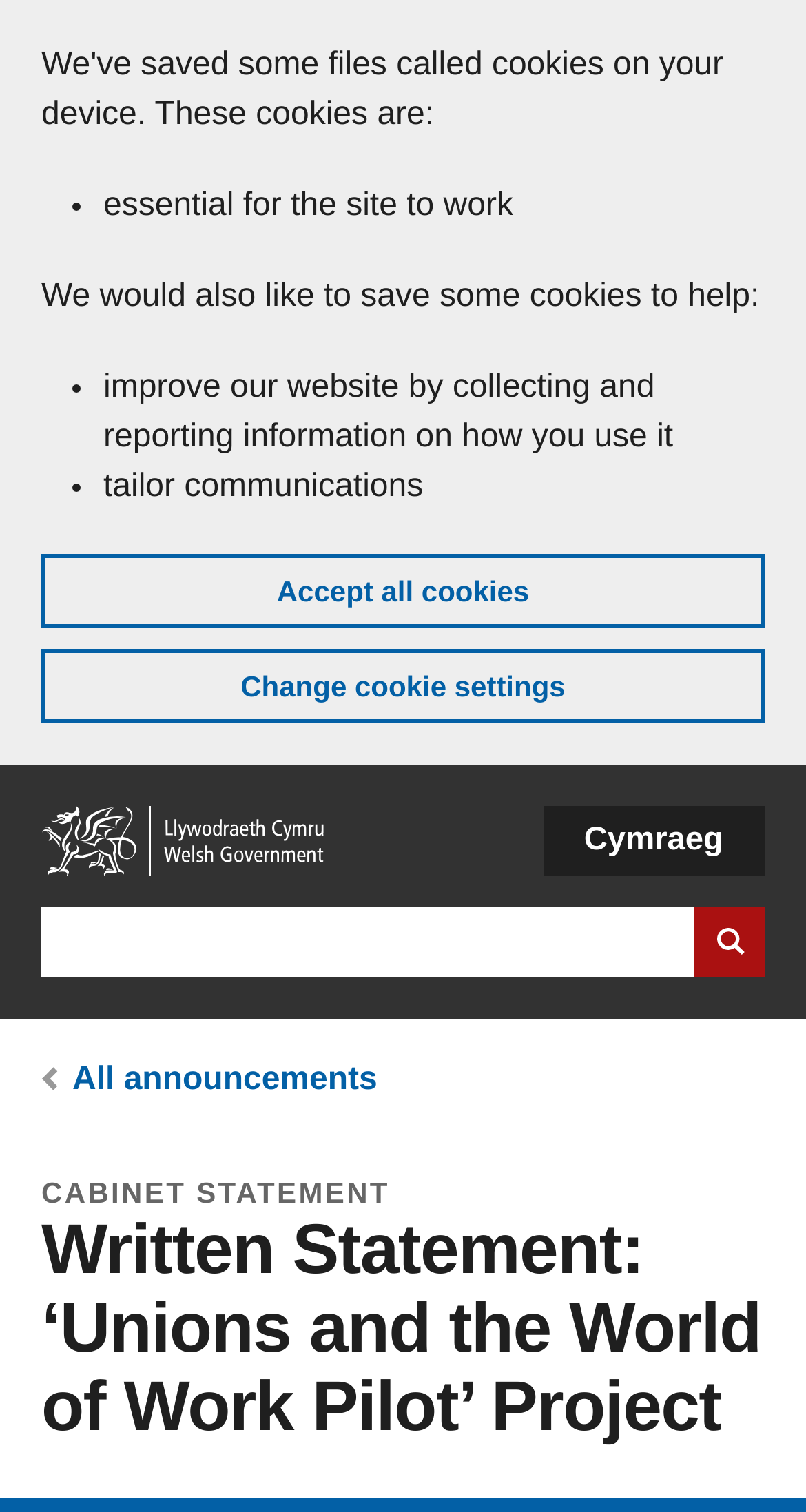Provide a one-word or short-phrase answer to the question:
What is the purpose of the cookies on this website?

Improve website and tailor communications